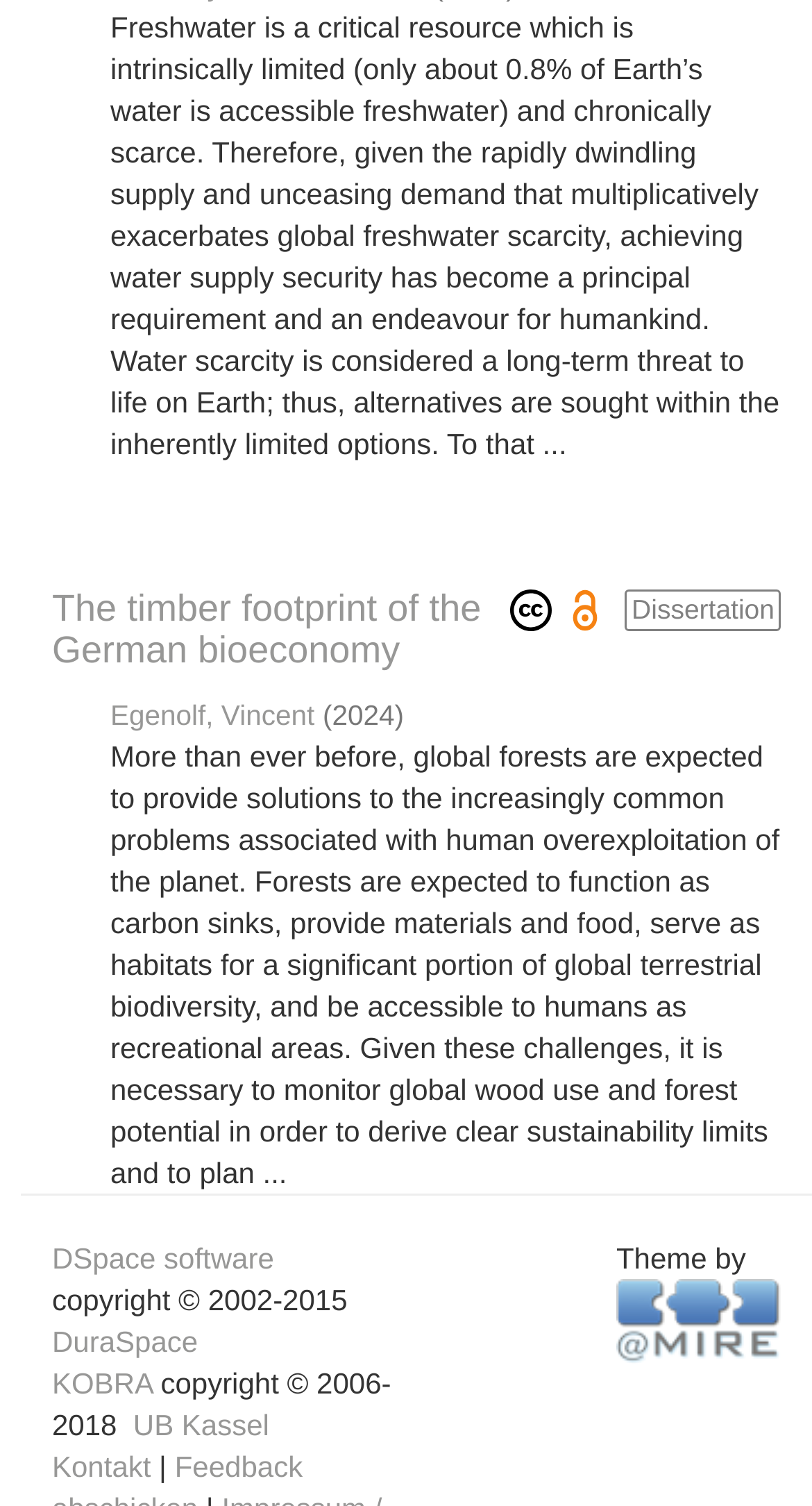Determine the bounding box coordinates for the region that must be clicked to execute the following instruction: "Check the copyright information".

[0.064, 0.851, 0.438, 0.874]